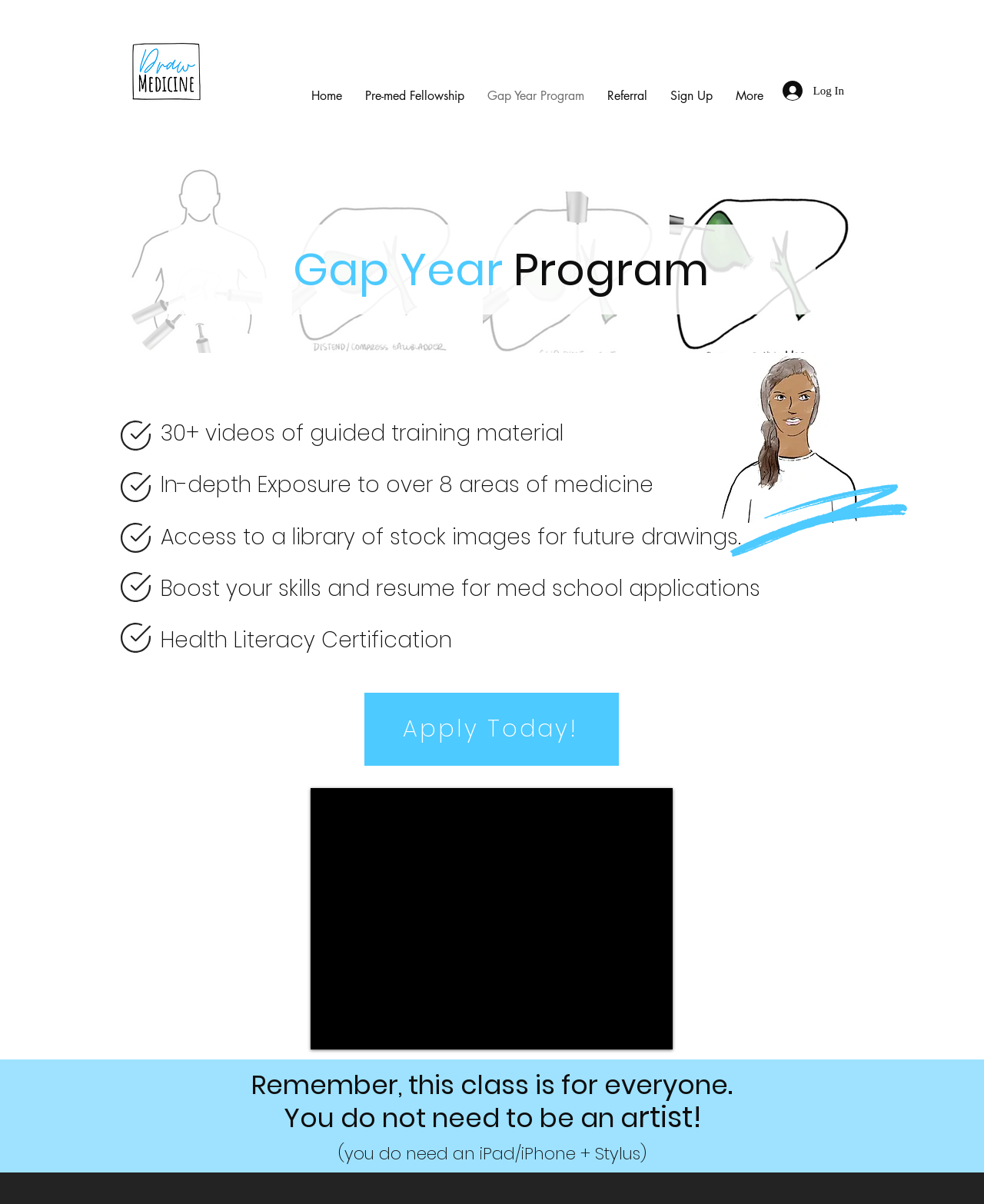Extract the bounding box coordinates for the UI element described by the text: "Dog Wheelchairs For Disabled Dogs". The coordinates should be in the form of [left, top, right, bottom] with values between 0 and 1.

None